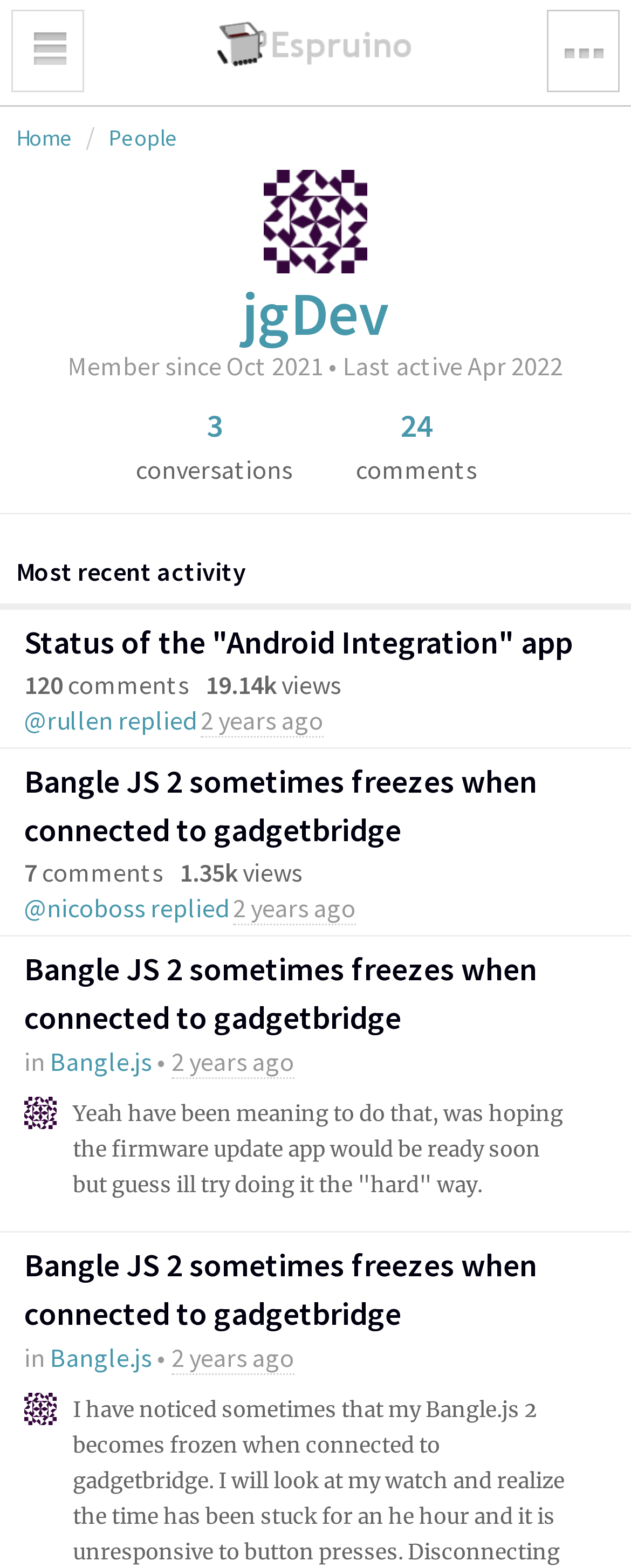Could you please study the image and provide a detailed answer to the question:
How many views does the 'Bangle JS 2 sometimes freezes when connected to gadgetbridge' post have?

The number of views of the 'Bangle JS 2 sometimes freezes when connected to gadgetbridge' post can be found in the generic element with the text '1,352 views' which is located below the post title.